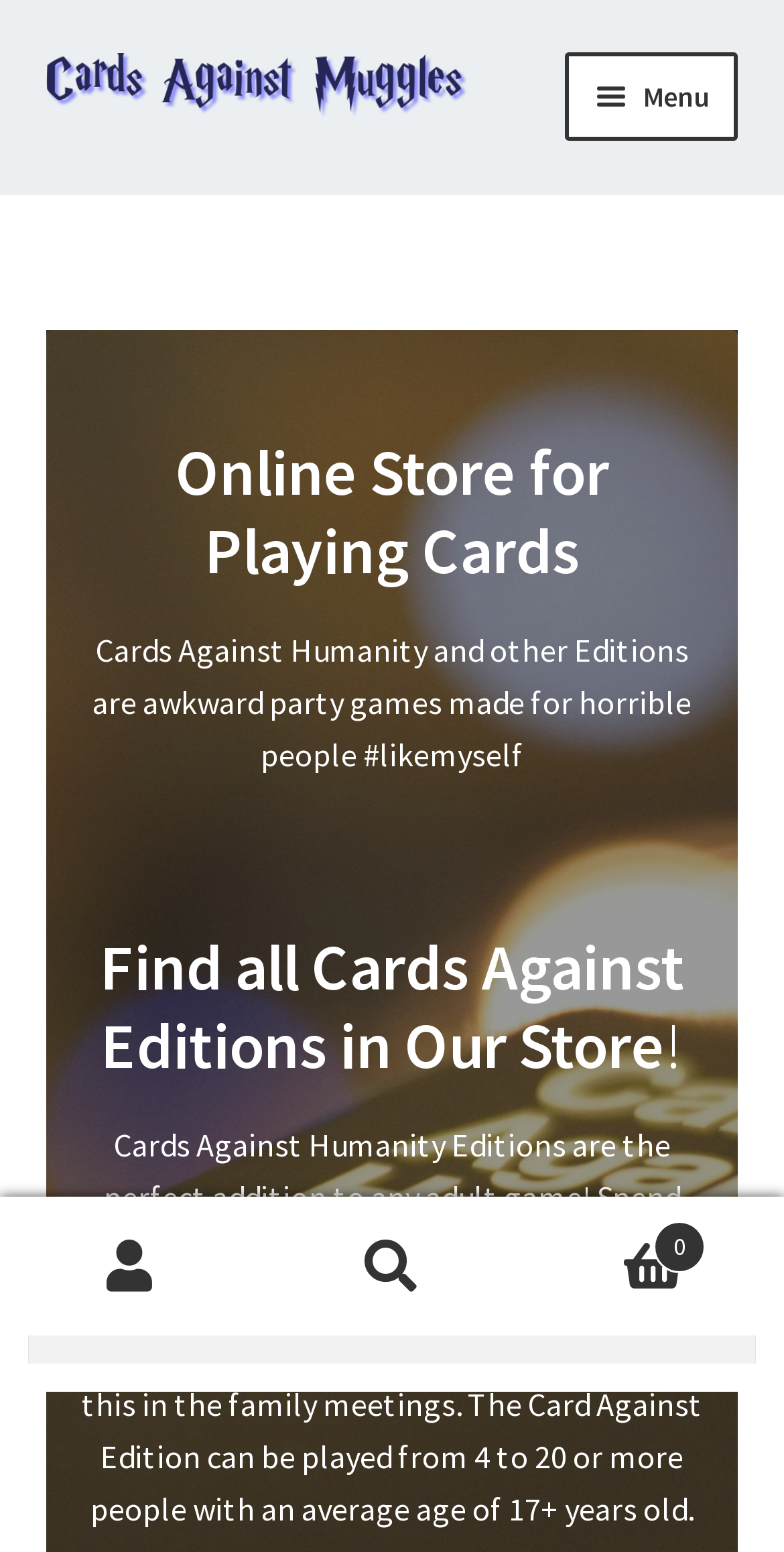Please respond in a single word or phrase: 
What is the name of the online store?

Cards Against Editions